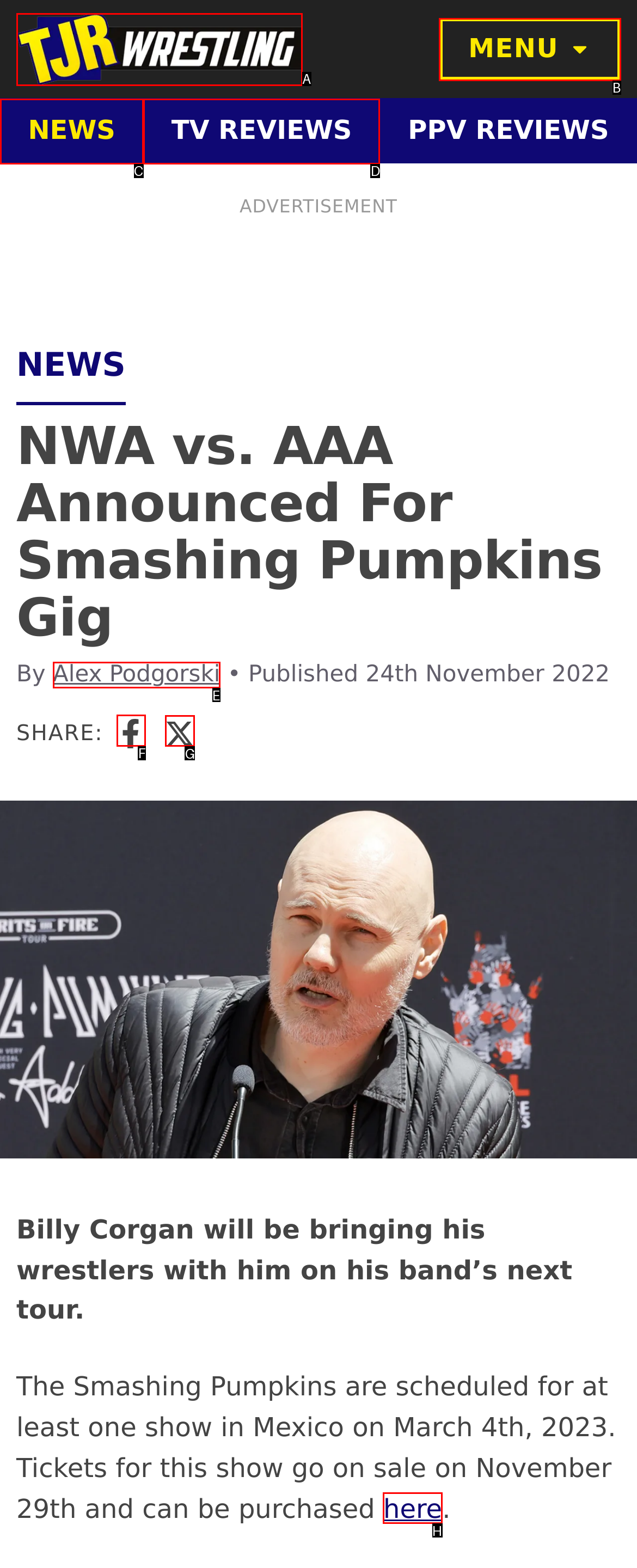Given the task: Share on Facebook, tell me which HTML element to click on.
Answer with the letter of the correct option from the given choices.

F